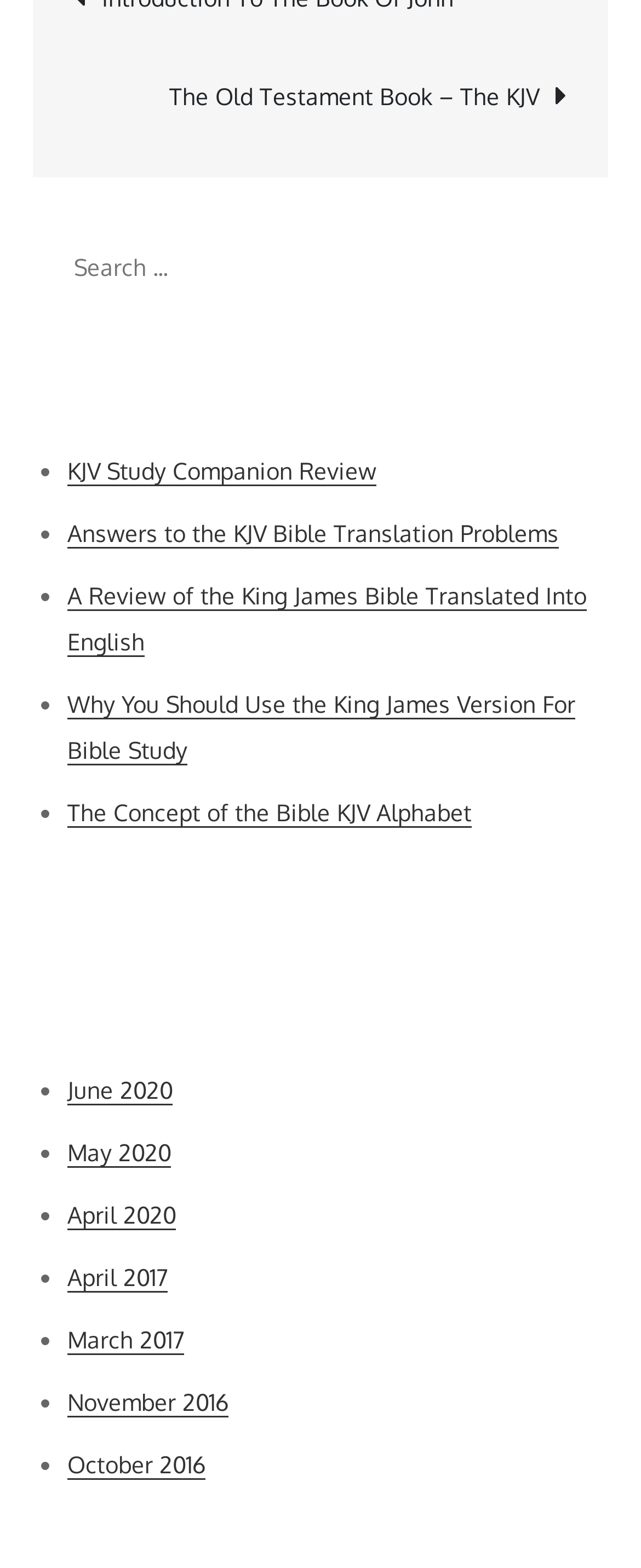Pinpoint the bounding box coordinates of the clickable area needed to execute the instruction: "Read the recent post 'KJV Study Companion Review'". The coordinates should be specified as four float numbers between 0 and 1, i.e., [left, top, right, bottom].

[0.105, 0.292, 0.587, 0.31]